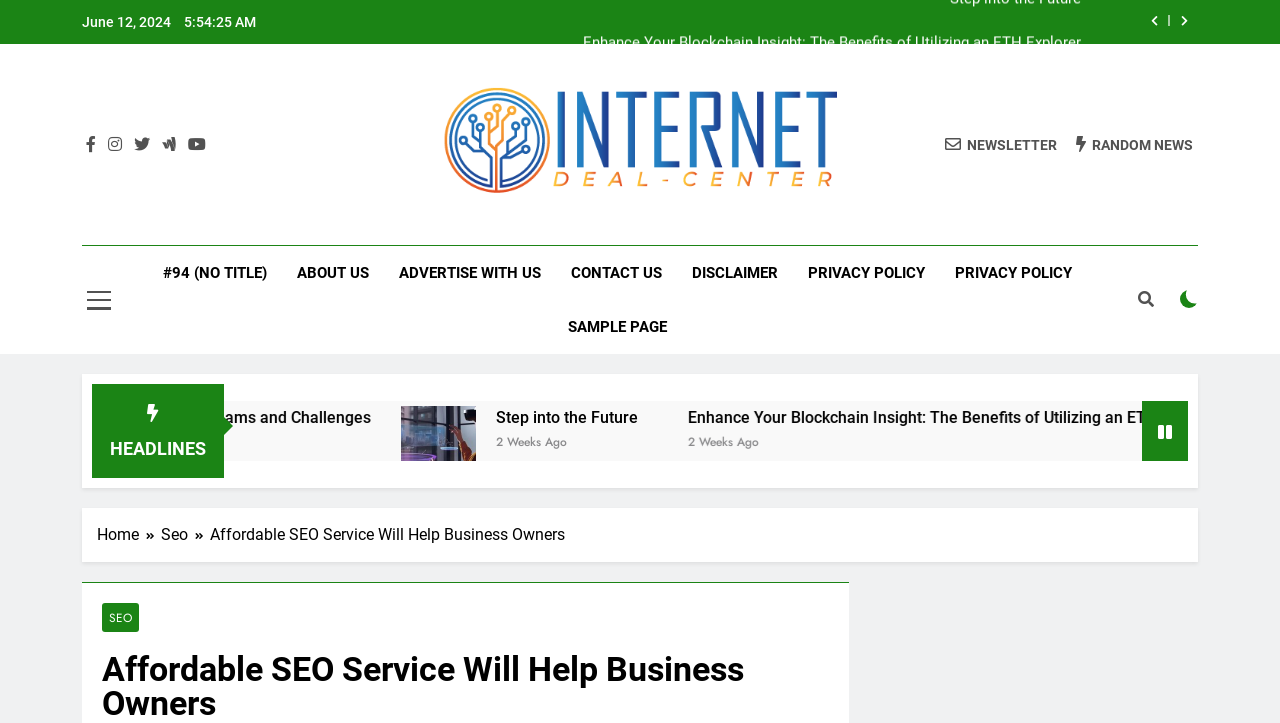Please specify the bounding box coordinates of the region to click in order to perform the following instruction: "Visit the about us page".

[0.22, 0.341, 0.3, 0.415]